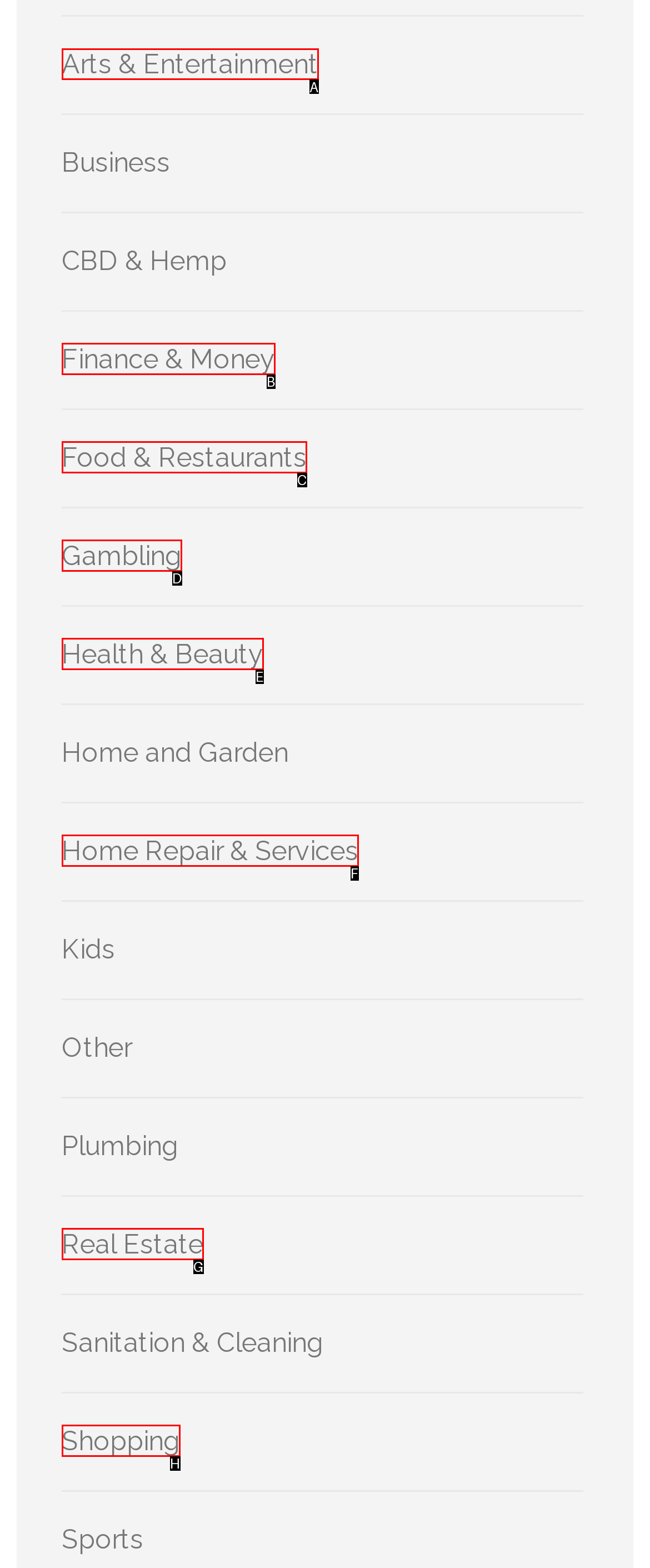Identify the HTML element you need to click to achieve the task: Browse Arts & Entertainment. Respond with the corresponding letter of the option.

A